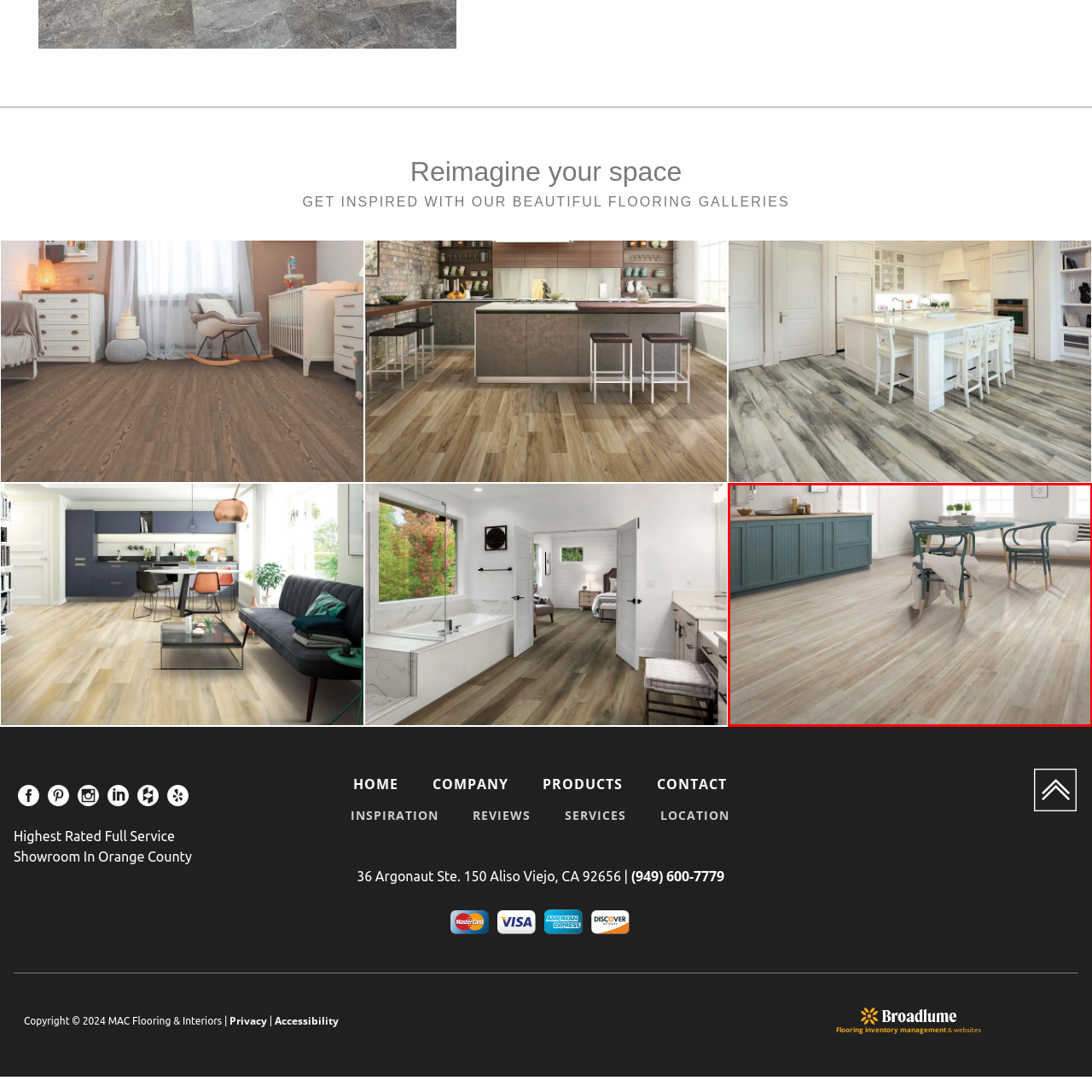Describe in detail what is happening in the image highlighted by the red border.

This image showcases a stylish interior space featuring elegant luxury vinyl flooring. The light-colored wooden planks create a warm and inviting atmosphere, complemented by natural light streaming through large windows. In the background, there is a contemporary kitchen area with a blue cabinetry that contrasts beautifully against the flooring. A dining table with four chairs occupies the center of the room, suggesting a cozy dining experience. The overall design emphasizes a modern aesthetic while maintaining functionality, making it an ideal choice for both comfort and style in home décor. This specific look is part of the offerings from MAC Flooring & Interiors, showcasing options available for transformative home installations in places like Laguna Niguel, CA.